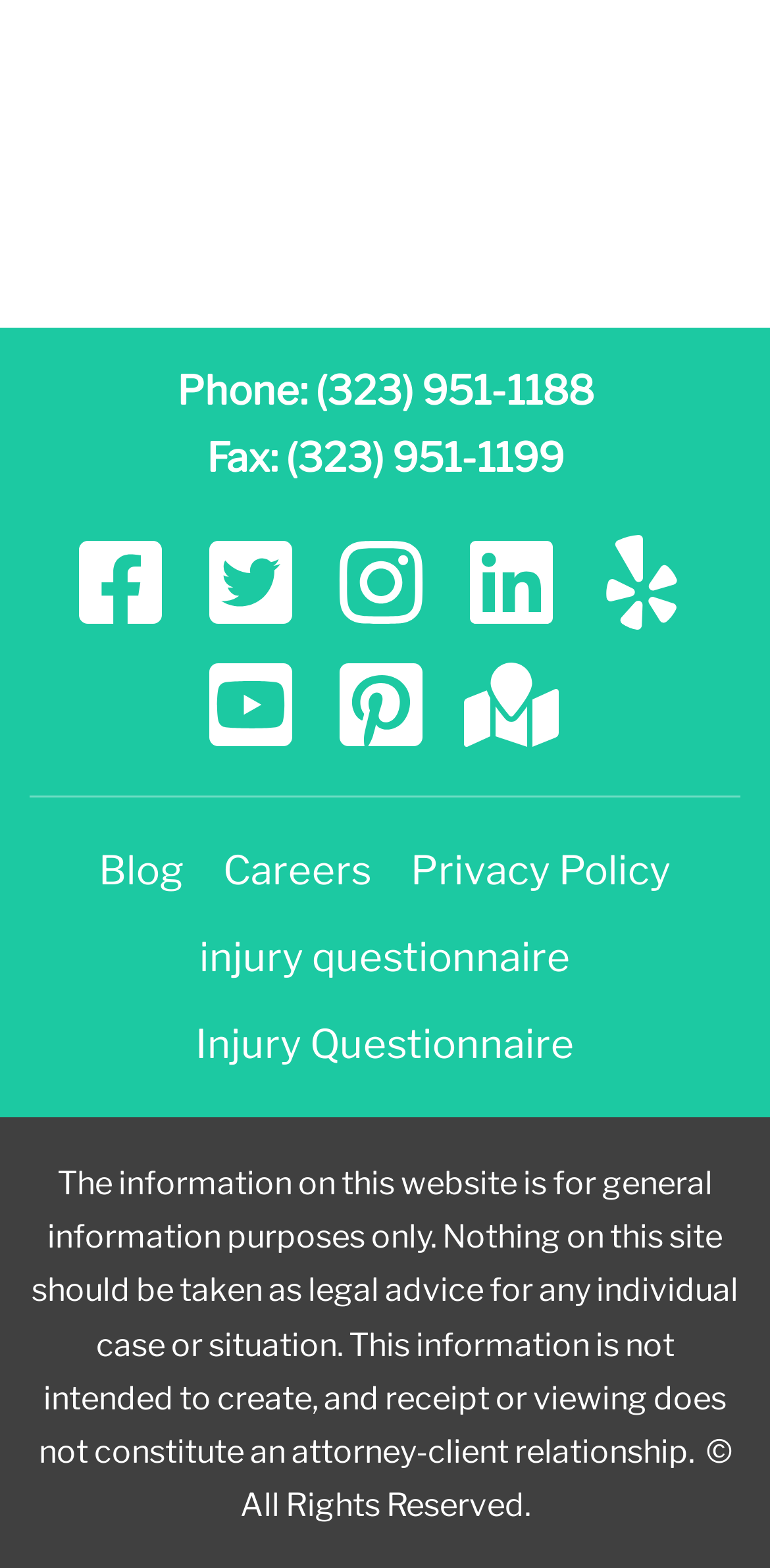Could you determine the bounding box coordinates of the clickable element to complete the instruction: "Visit Facebook page"? Provide the coordinates as four float numbers between 0 and 1, i.e., [left, top, right, bottom].

[0.095, 0.354, 0.228, 0.384]